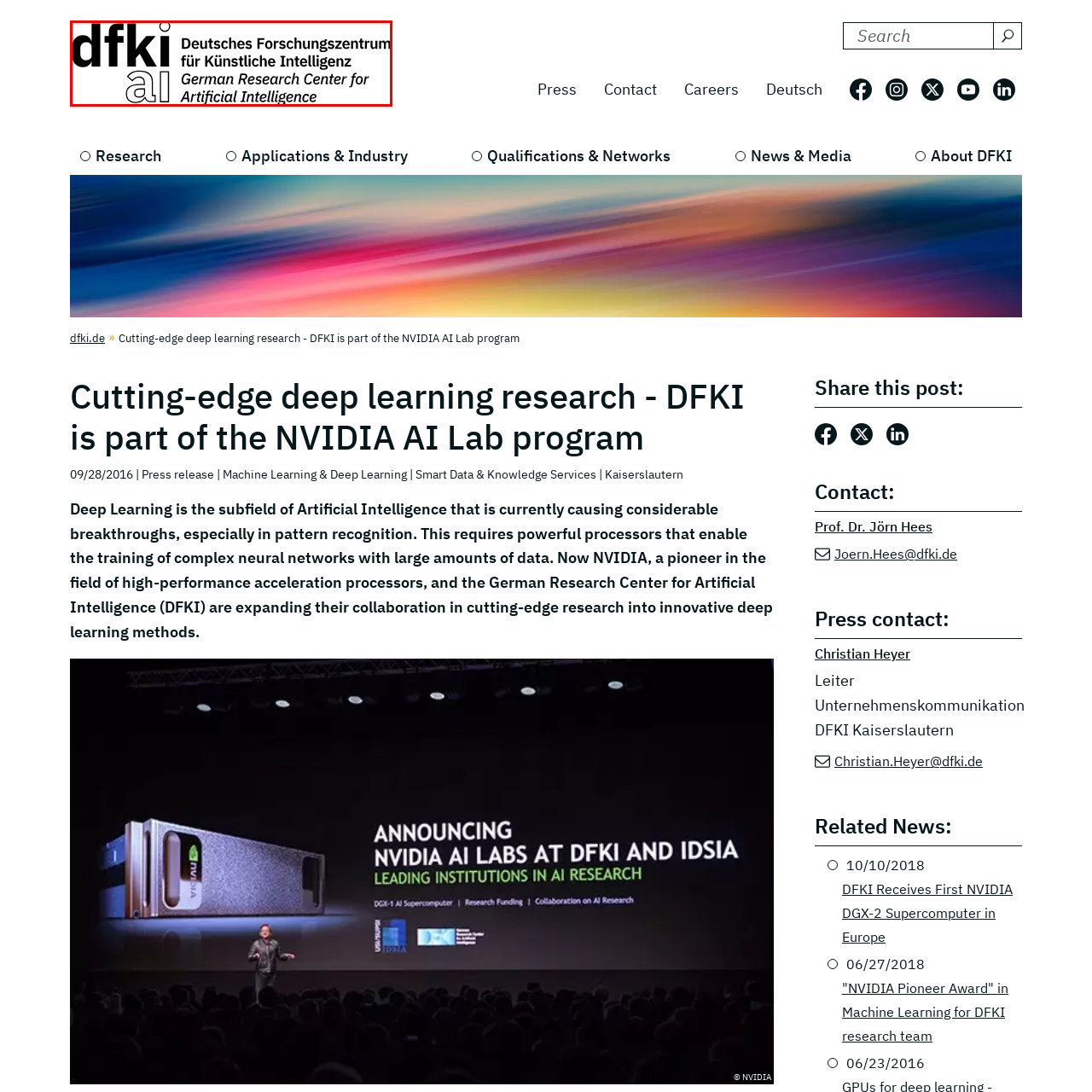Take a close look at the image outlined by the red bounding box and give a detailed response to the subsequent question, with information derived from the image: What does the design of the logo reflect?

The design of the logo reflects a commitment to cutting-edge technology and scientific excellence, which aligns with the mission of the DFKI to advance the field of artificial intelligence.